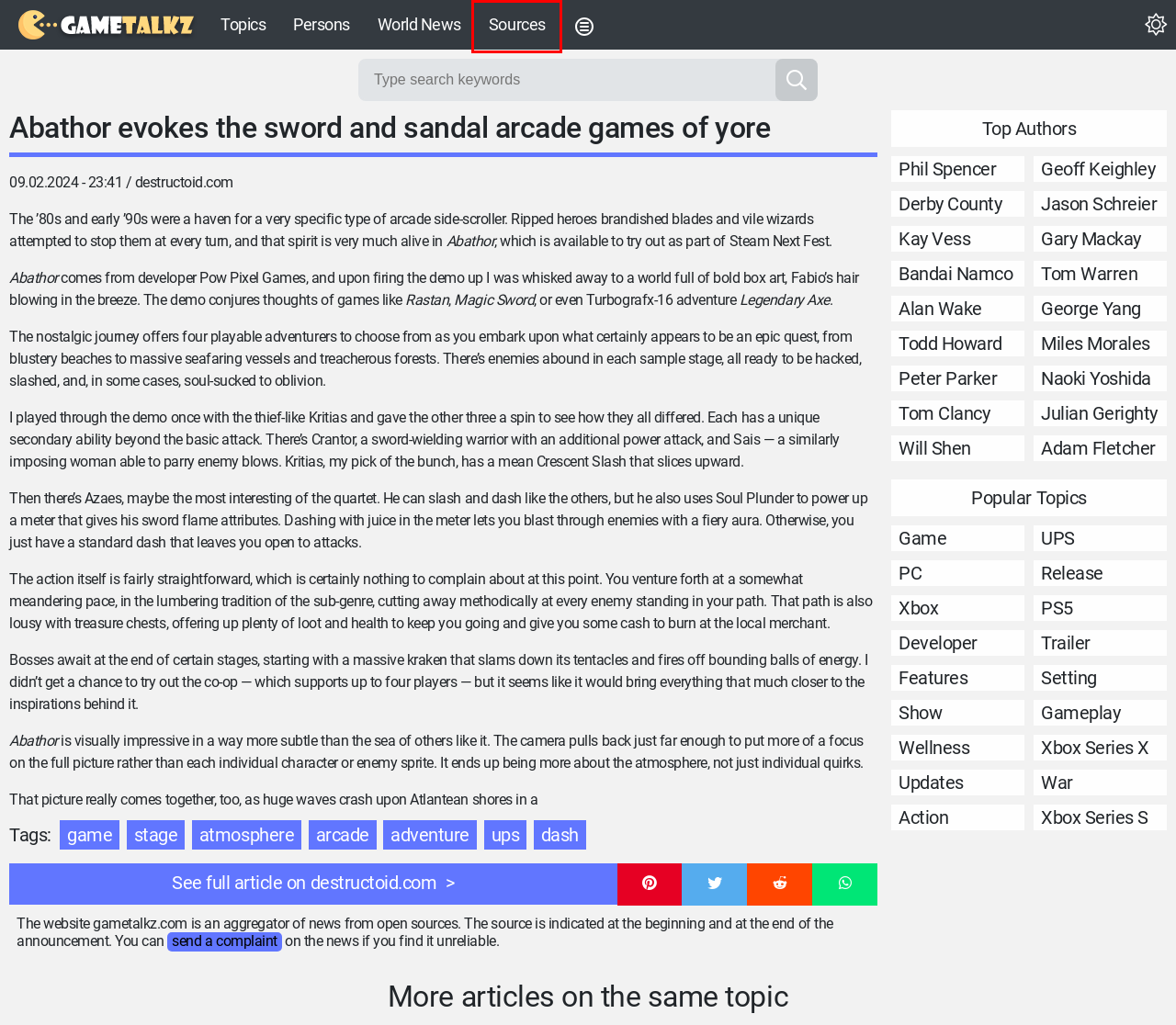You have a screenshot of a webpage with a red rectangle bounding box around a UI element. Choose the best description that matches the new page after clicking the element within the bounding box. The candidate descriptions are:
A. Game - Gaming Reviews, Walkthroughs, News on gametalkz.com
B. Games News Hub sources
C. Arcade - Gaming Reviews, Walkthroughs, News on gametalkz.com
D. Abathor evokes the sword and sandal arcade games of yore
E. Stage - Gaming Reviews, Walkthroughs, News on gametalkz.com
F. Atmosphere - Gaming Reviews, Walkthroughs, News on gametalkz.com
G. Adventure - Gaming Reviews, Walkthroughs, News on gametalkz.com
H. GameTalkz Personalities - Celebrating Gaming Legends

B